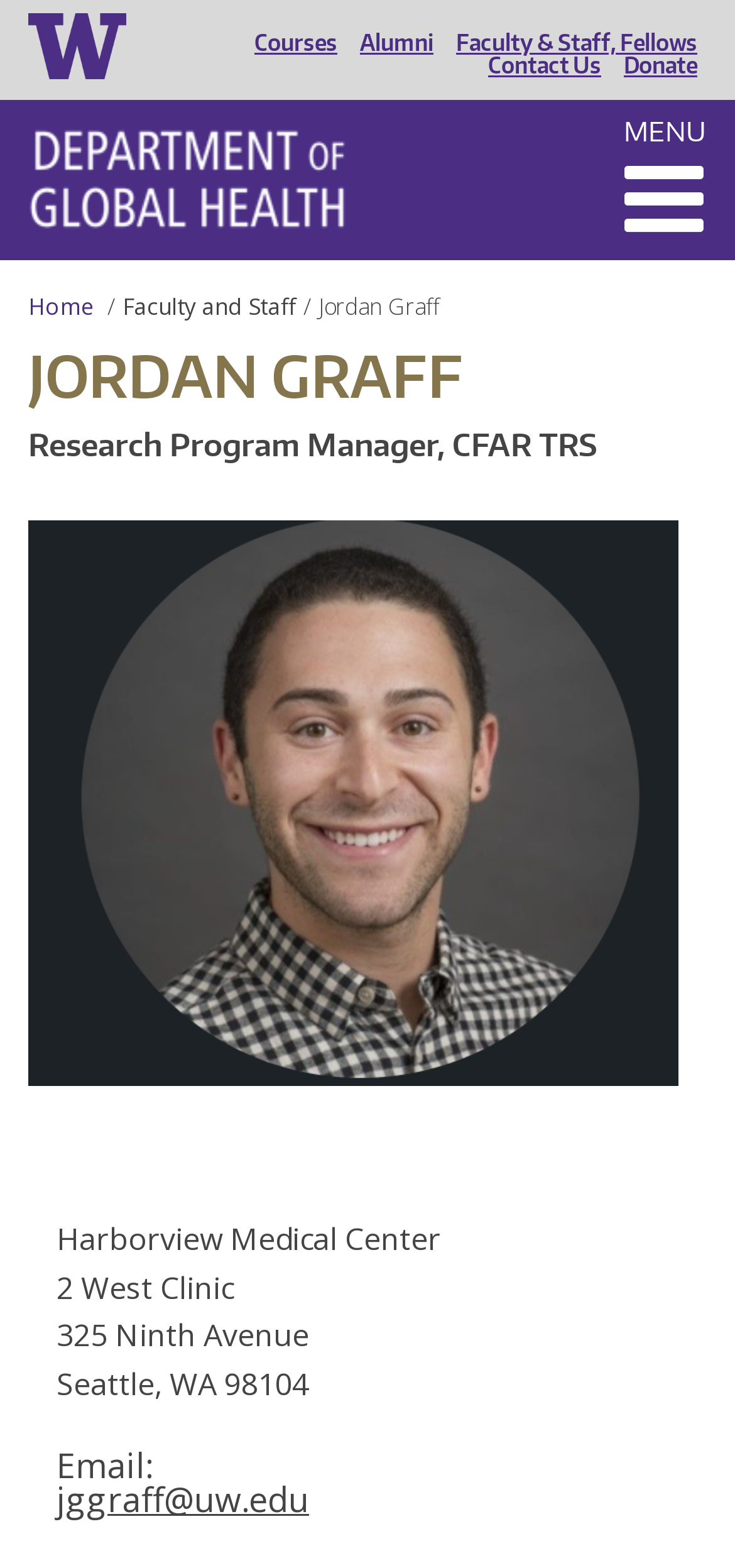Provide the bounding box coordinates in the format (top-left x, top-left y, bottom-right x, bottom-right y). All values are floating point numbers between 0 and 1. Determine the bounding box coordinate of the UI element described as: Faculty and Staff

[0.167, 0.185, 0.403, 0.206]